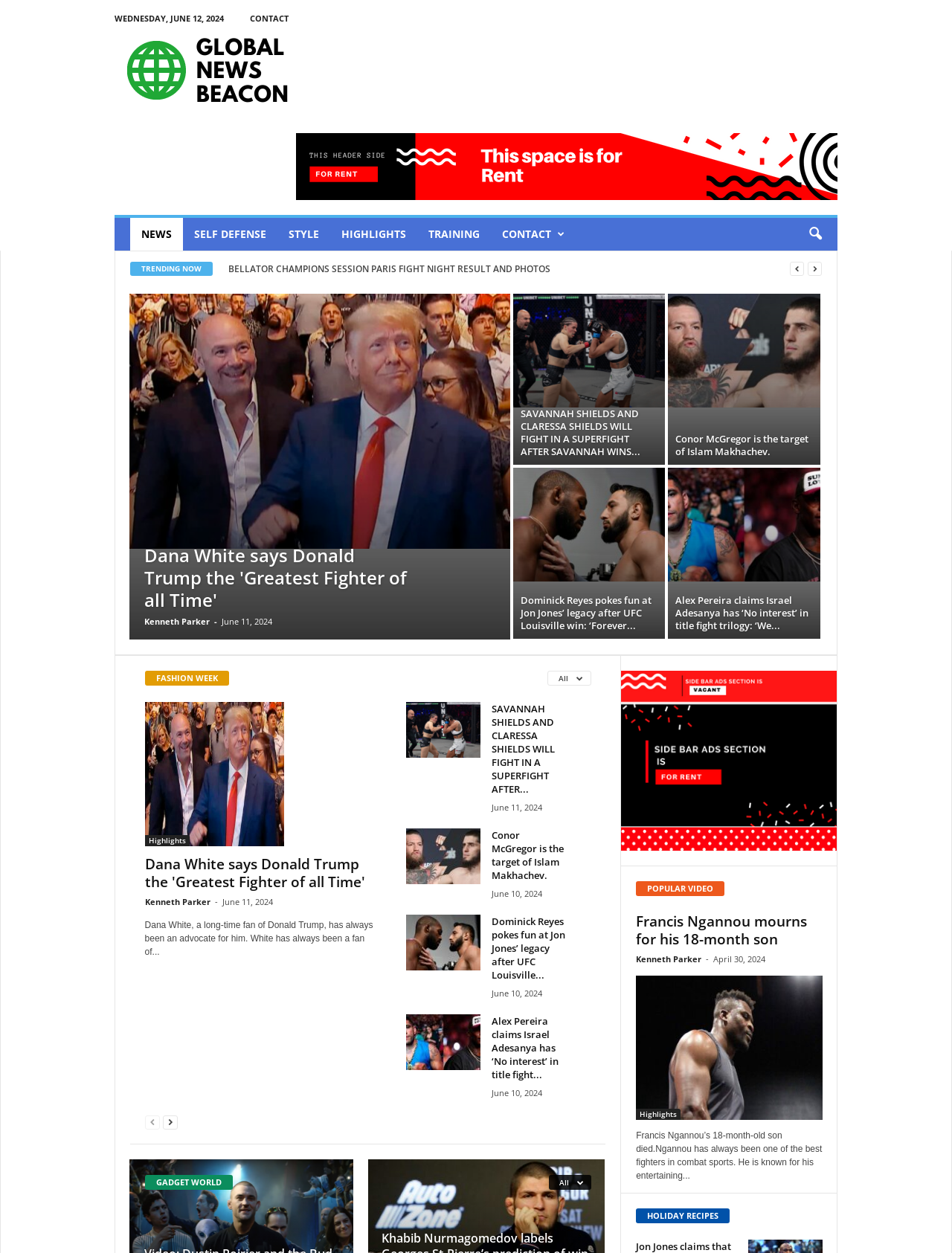Locate the bounding box coordinates of the element I should click to achieve the following instruction: "view 'NEWS' page".

[0.136, 0.174, 0.192, 0.2]